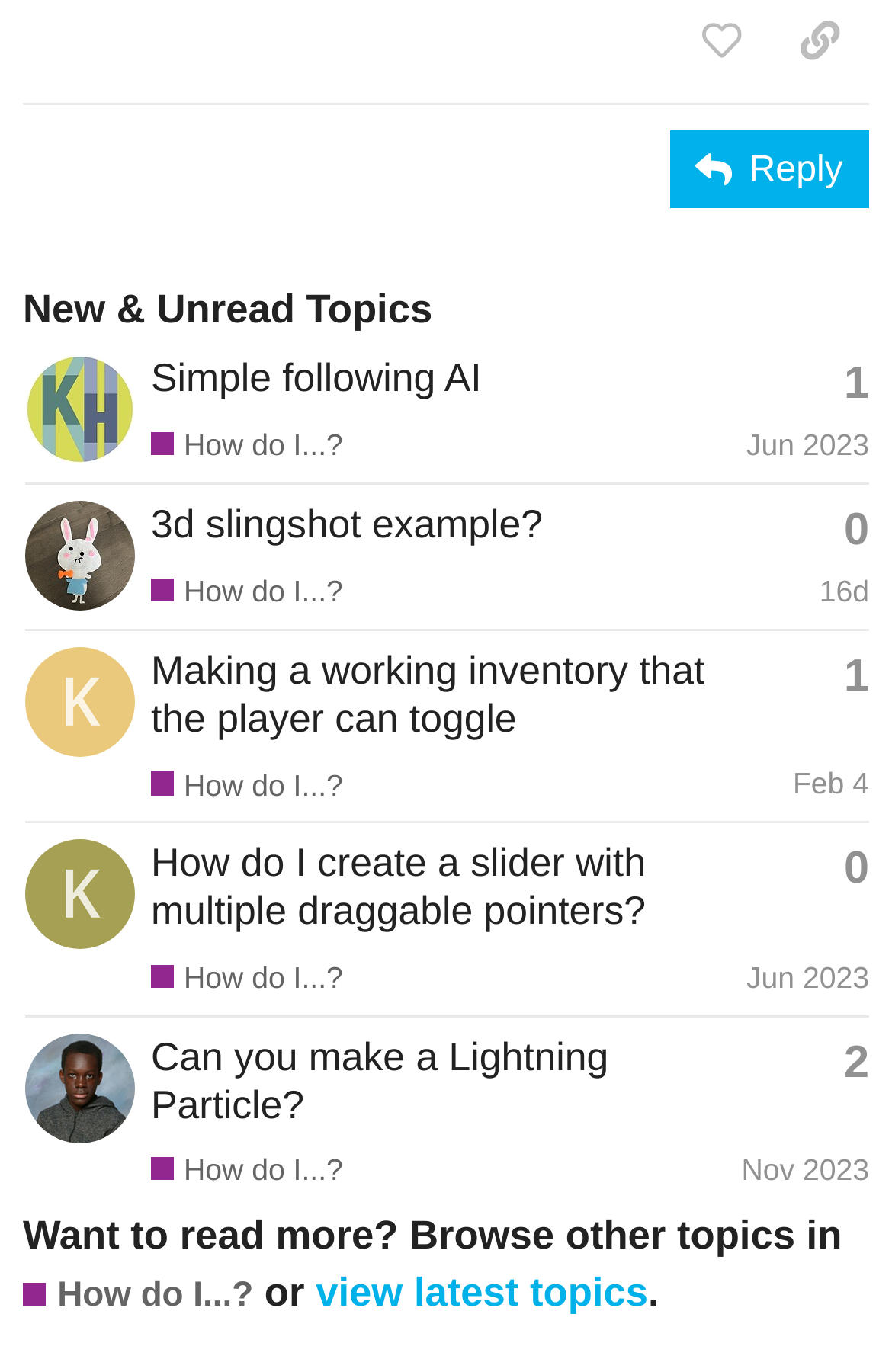Please determine the bounding box of the UI element that matches this description: Jun 2023. The coordinates should be given as (top-left x, top-left y, bottom-right x, bottom-right y), with all values between 0 and 1.

[0.837, 0.698, 0.974, 0.723]